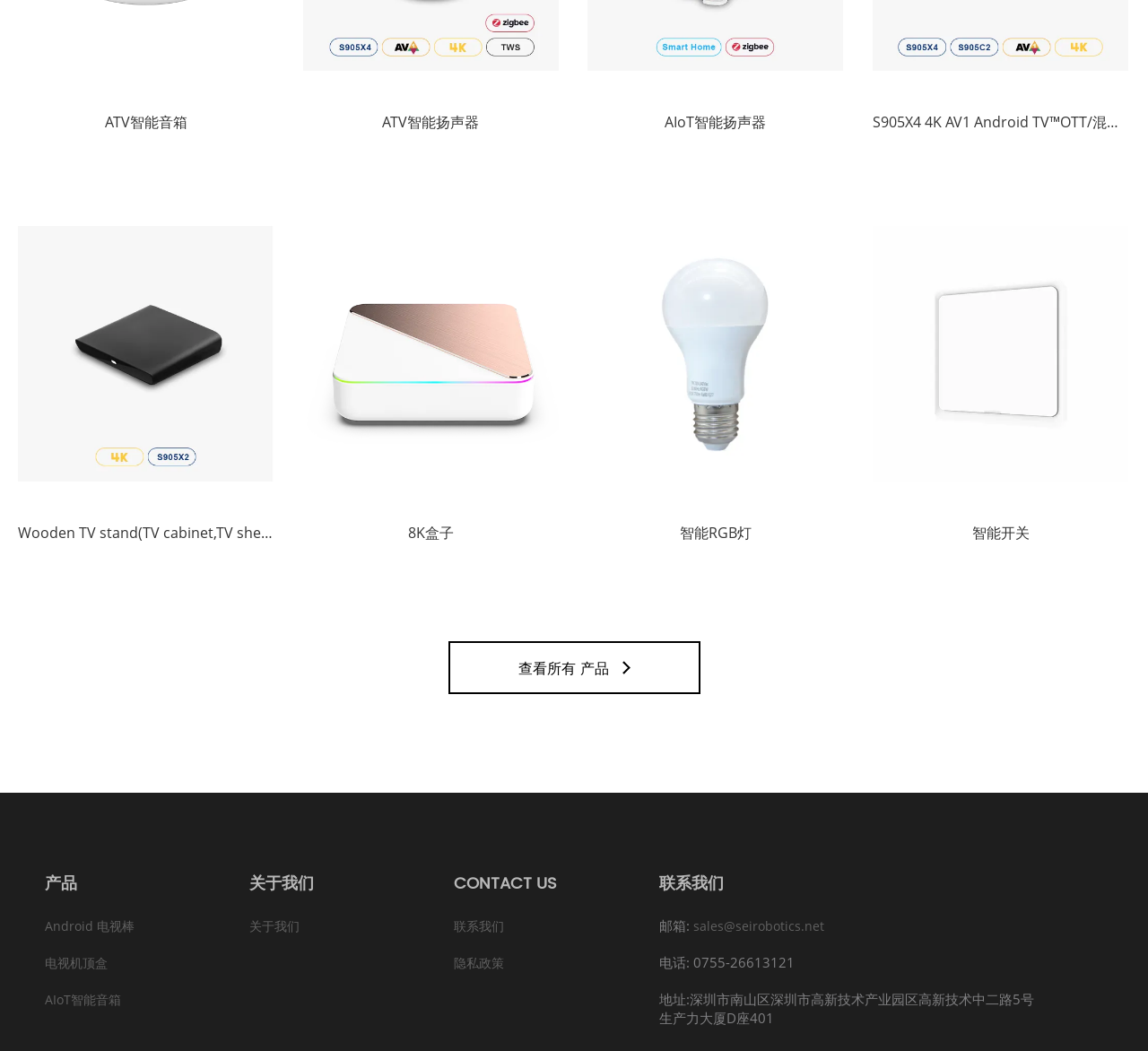Determine the bounding box for the UI element described here: "Wooden TV stand(TV cabinet,TV shelf)TVS019".

[0.016, 0.493, 0.238, 0.521]